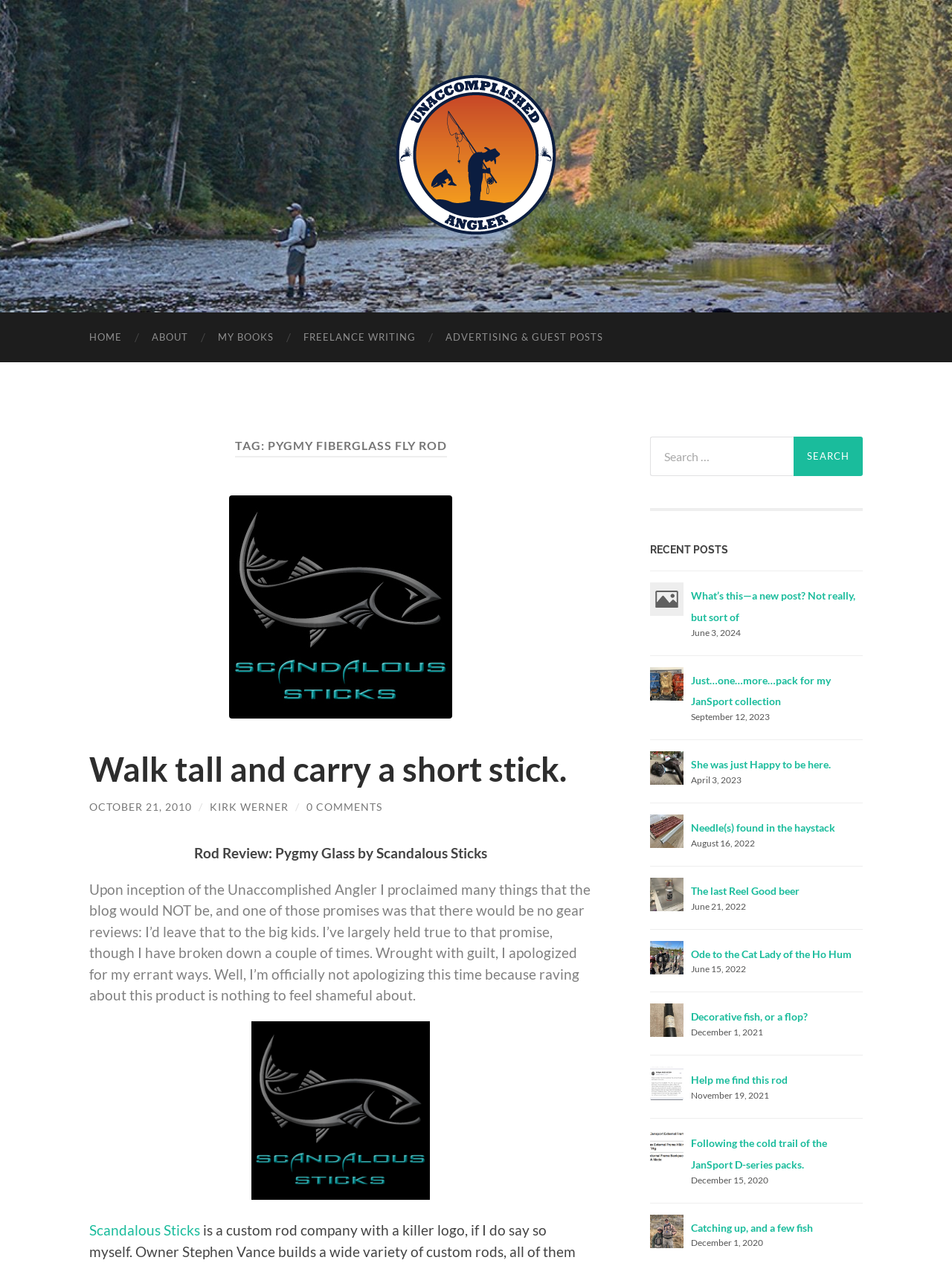Please analyze the image and give a detailed answer to the question:
How many recent posts are listed on the webpage?

The recent posts section is located at the bottom of the webpage, and it lists 9 recent posts with their titles, images, and dates.